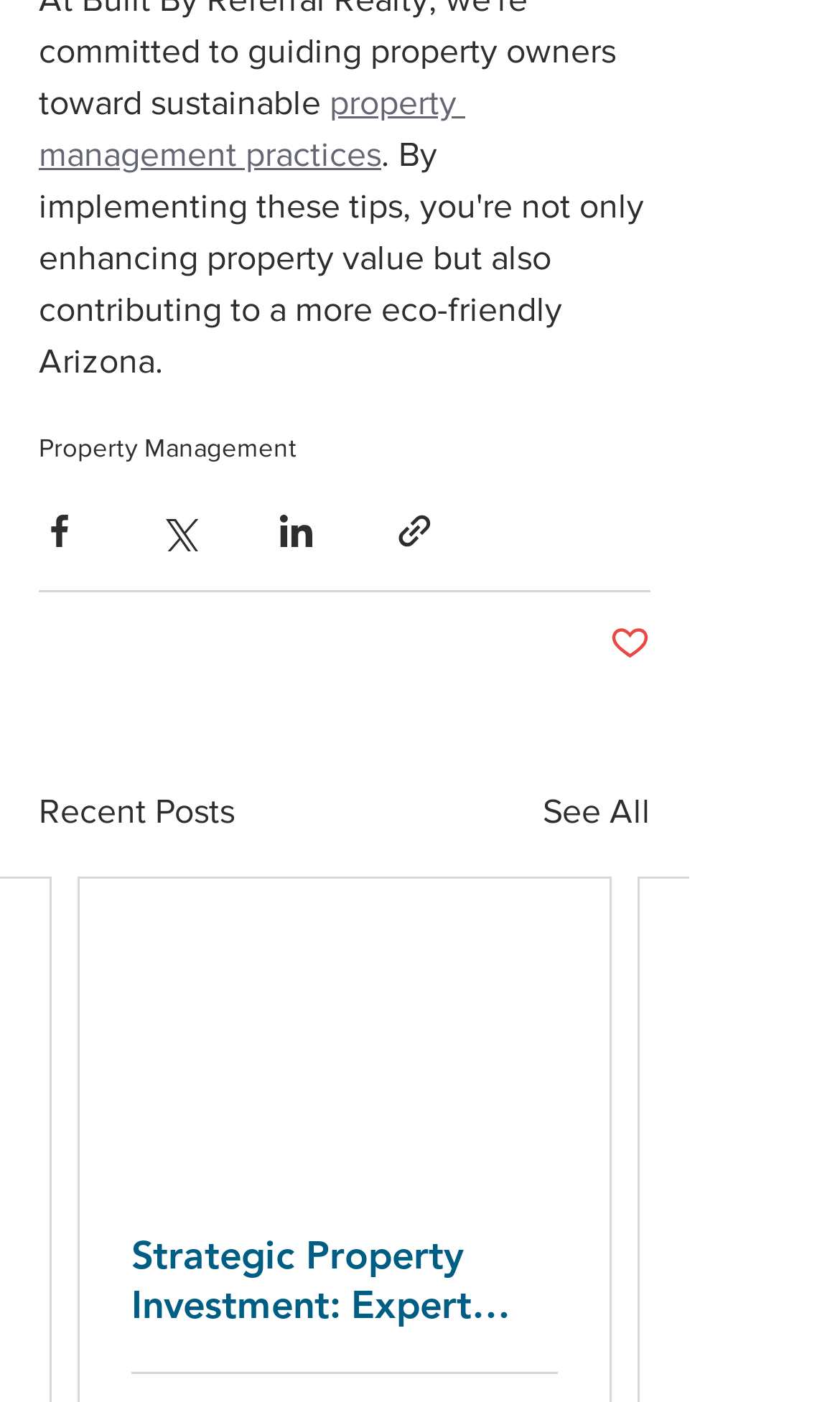Please determine the bounding box coordinates for the element that should be clicked to follow these instructions: "Click on 'property management practices'".

[0.046, 0.061, 0.554, 0.124]